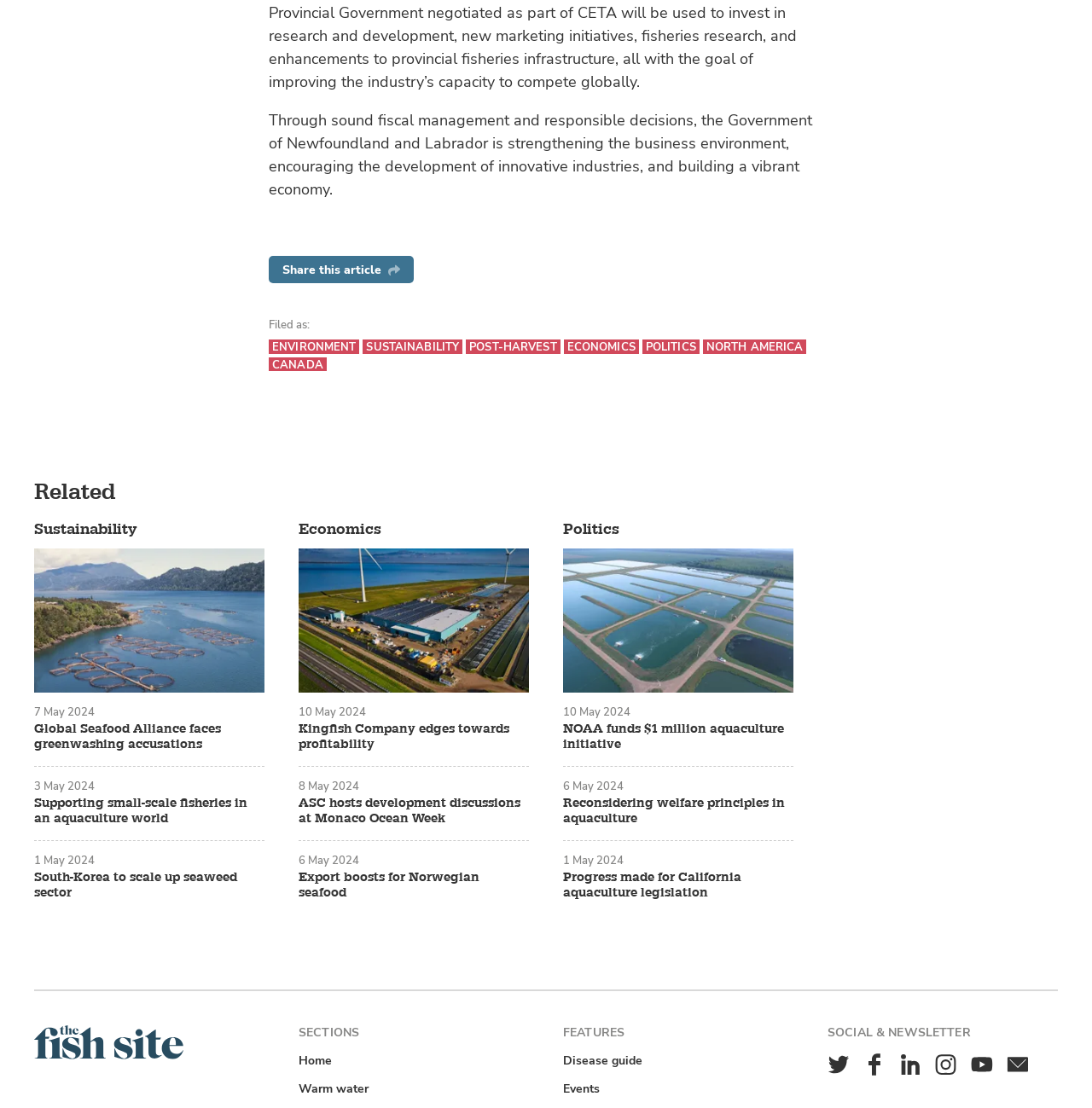How many categories are there?
Provide a thorough and detailed answer to the question.

I counted the number of headings that categorize the articles, which are 'Sustainability', 'Economics', and 'Politics'.